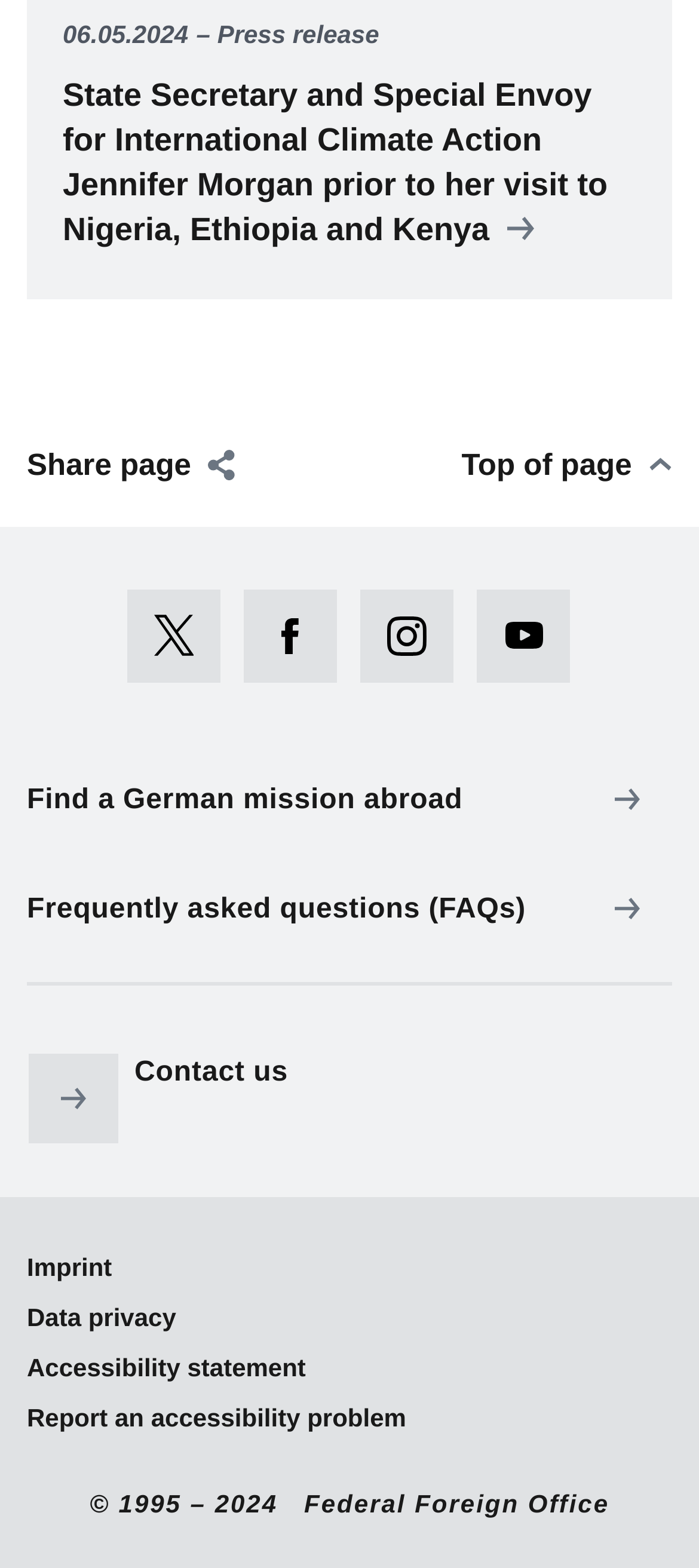Refer to the element description Terms and identify the corresponding bounding box in the screenshot. Format the coordinates as (top-left x, top-left y, bottom-right x, bottom-right y) with values in the range of 0 to 1.

None